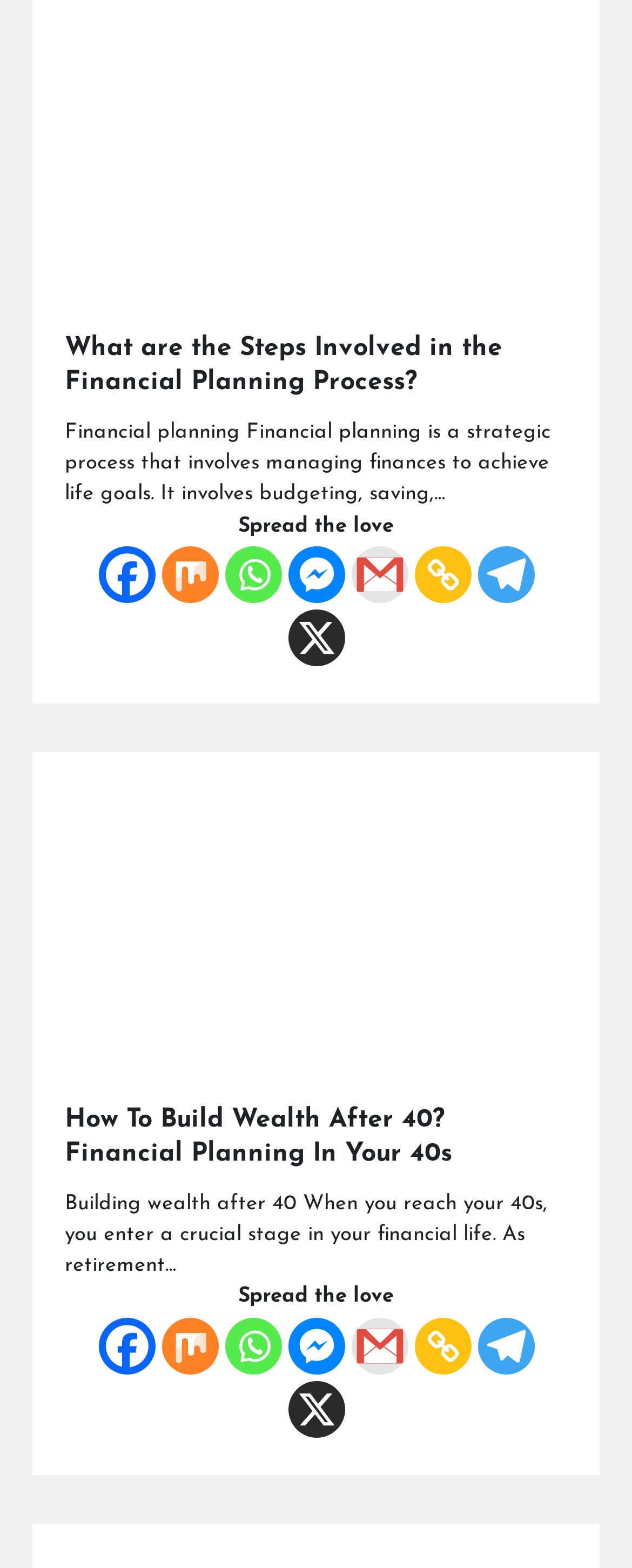Answer the question using only one word or a concise phrase: What is the title of the article?

Build Wealth After 40